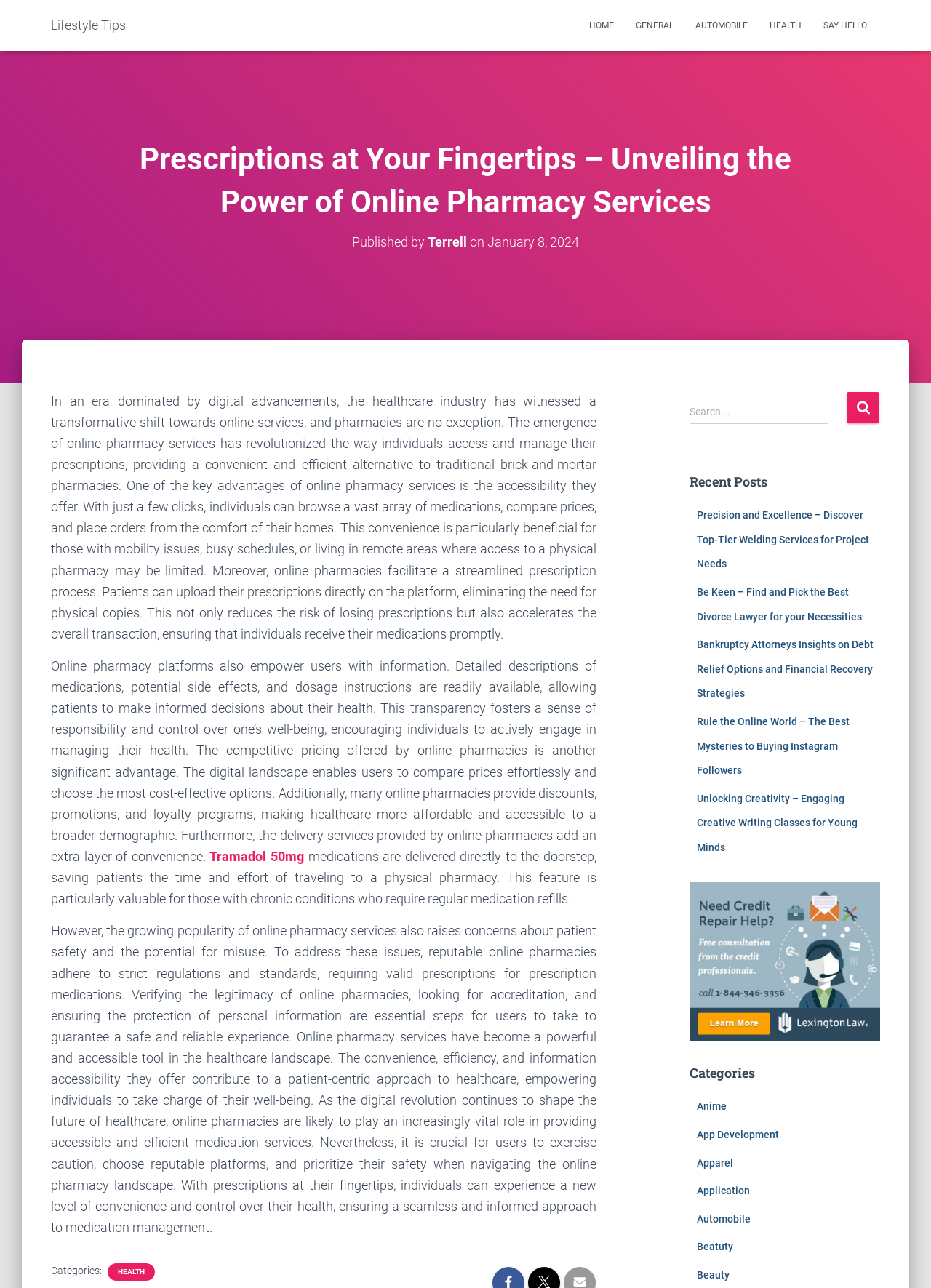Please locate the clickable area by providing the bounding box coordinates to follow this instruction: "Click on the 'Tramadol 50mg' link".

[0.225, 0.659, 0.327, 0.671]